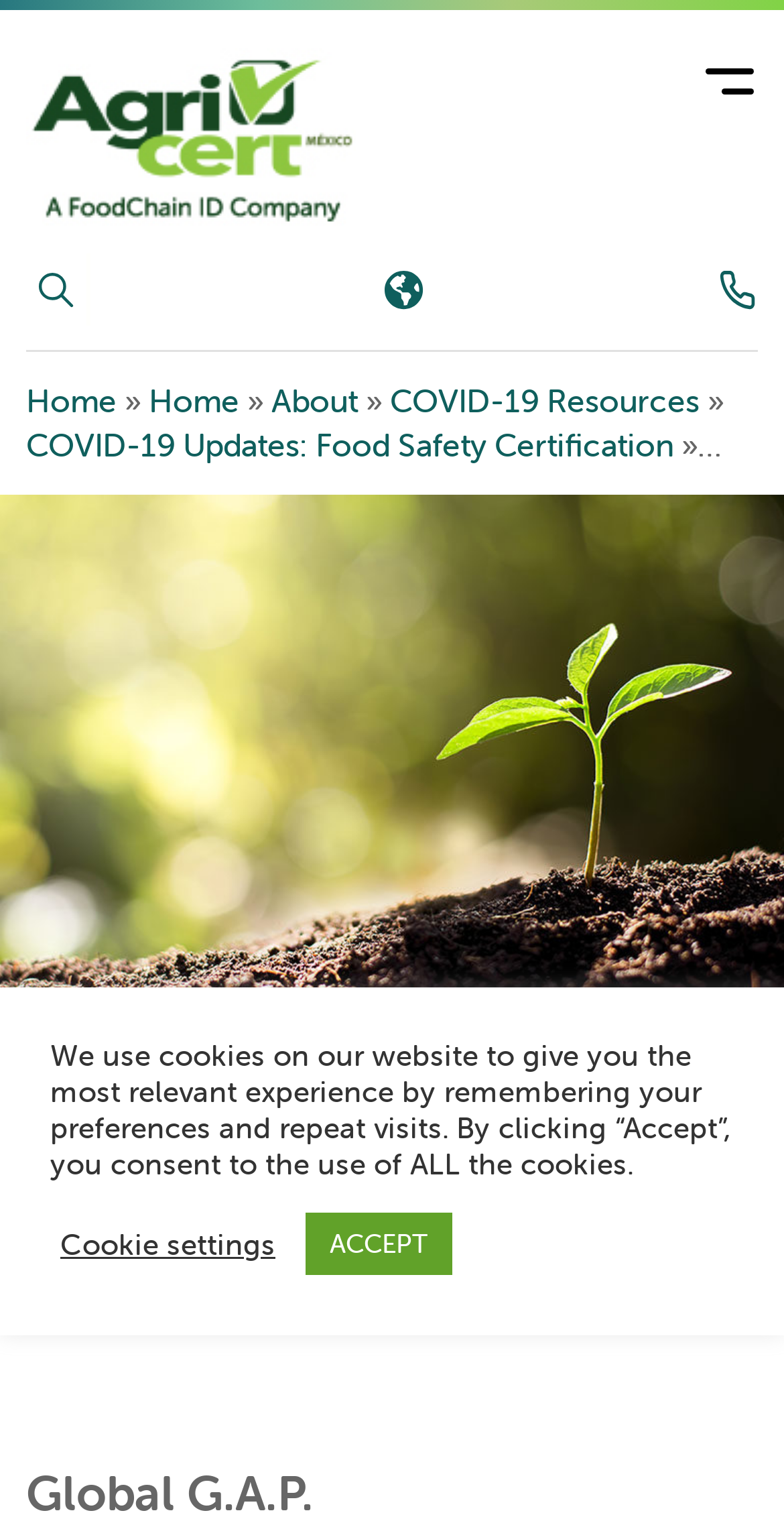Highlight the bounding box coordinates of the region I should click on to meet the following instruction: "Search on the website".

[0.11, 0.167, 0.115, 0.214]